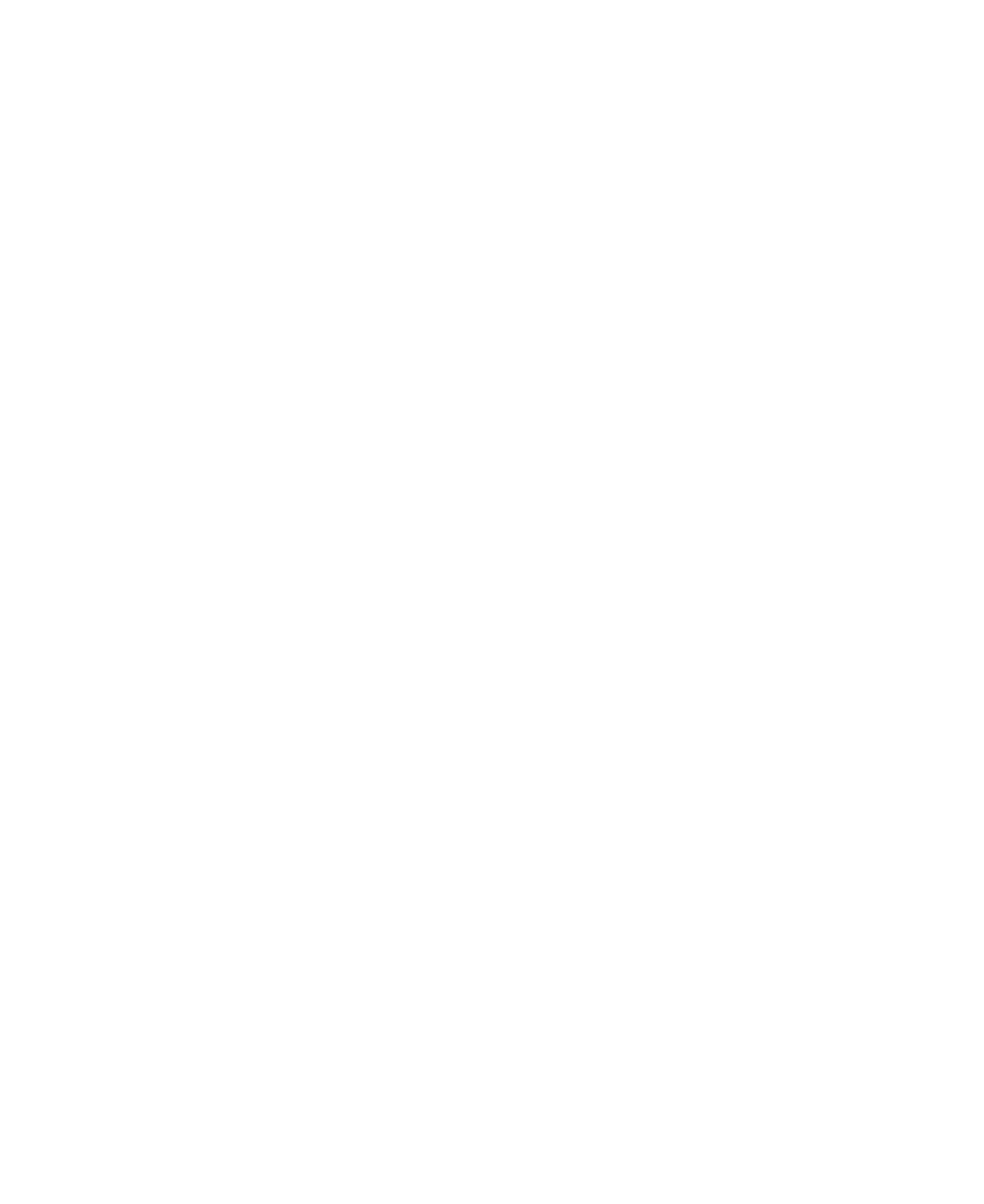What is the topic of the current opinion poll?
Using the image as a reference, give an elaborate response to the question.

The topic of the current opinion poll is whether students should be allowed to sit where they want in the classroom, as stated in the text 'Dear Readers, Please check out our new Opinion Poll on whether students should be allowed to sit where they want in the classroom and cast your vote by the end of May 2014.'